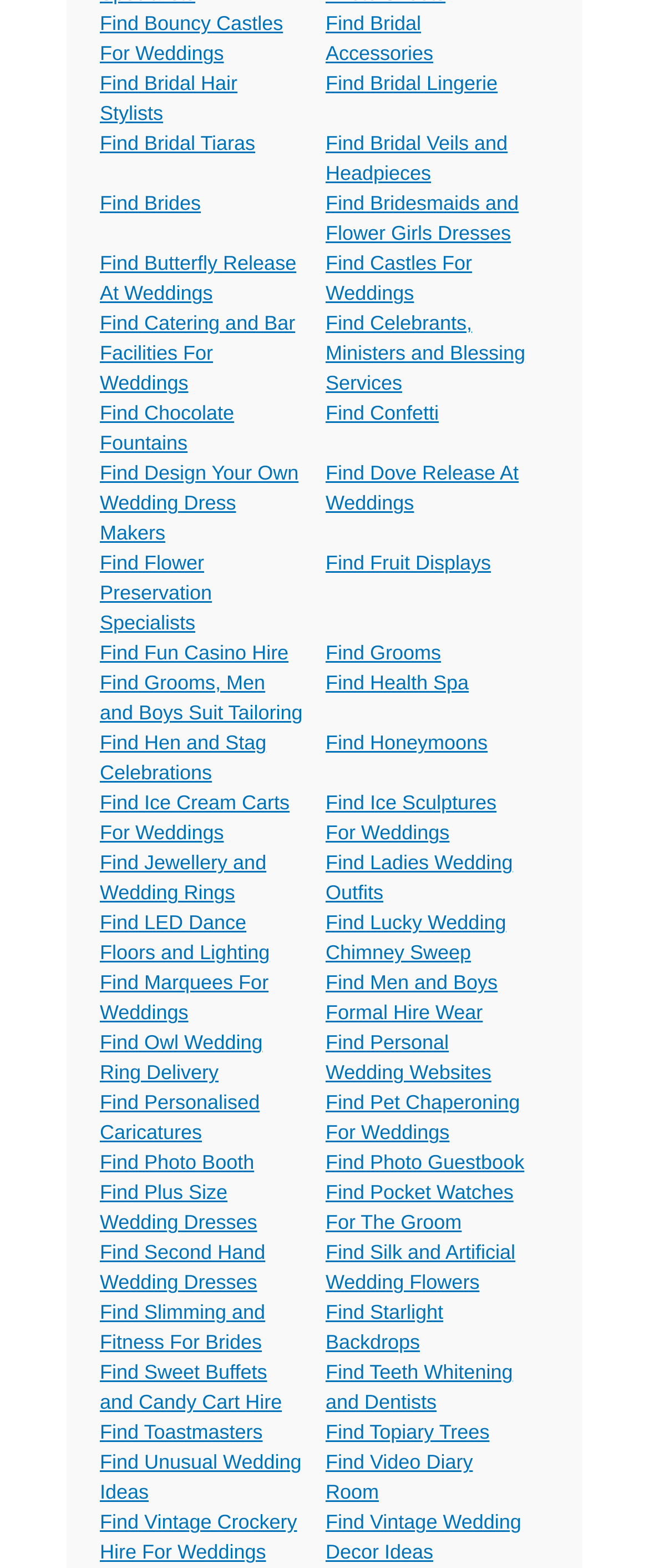What is the topic of the links in the grid cells?
Please answer the question as detailed as possible.

By examining the text of the links in the grid cells, I noticed that they all relate to wedding-related services, such as finding bouncy castles, bridal accessories, and honeymoon destinations.